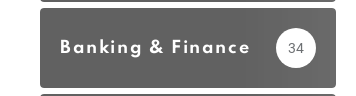Describe every aspect of the image in detail.

The image showcases a sleek, modern button labeled "Banking & Finance" set against a subtle gradient background. The text stands out prominently in white, conveying a sense of professionalism and sophistication, which aligns with the themes of the financial sector. Adjacent to the text is a circular icon that features the number "34," likely indicating the number of articles or items related to this category. This visually appealing design invites users to explore content specifically within the Banking & Finance section, highlighting its relevance and importance for readers interested in financial topics.